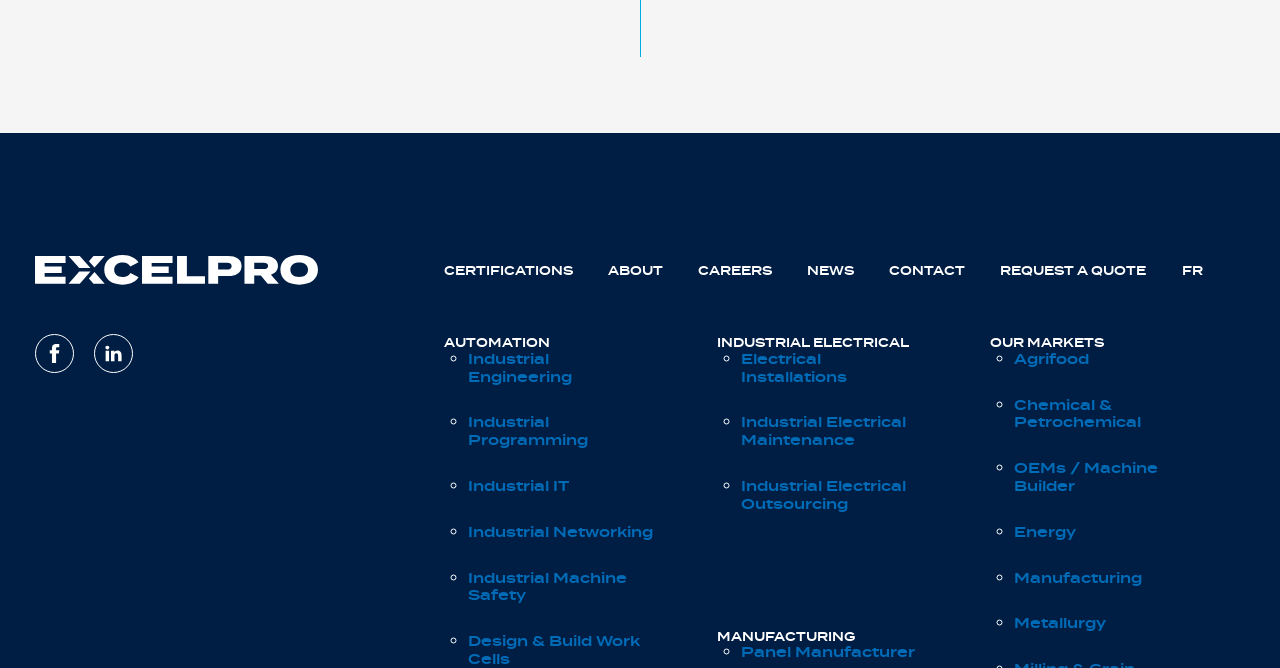Can you provide the bounding box coordinates for the element that should be clicked to implement the instruction: "Select French language"?

[0.923, 0.392, 0.939, 0.419]